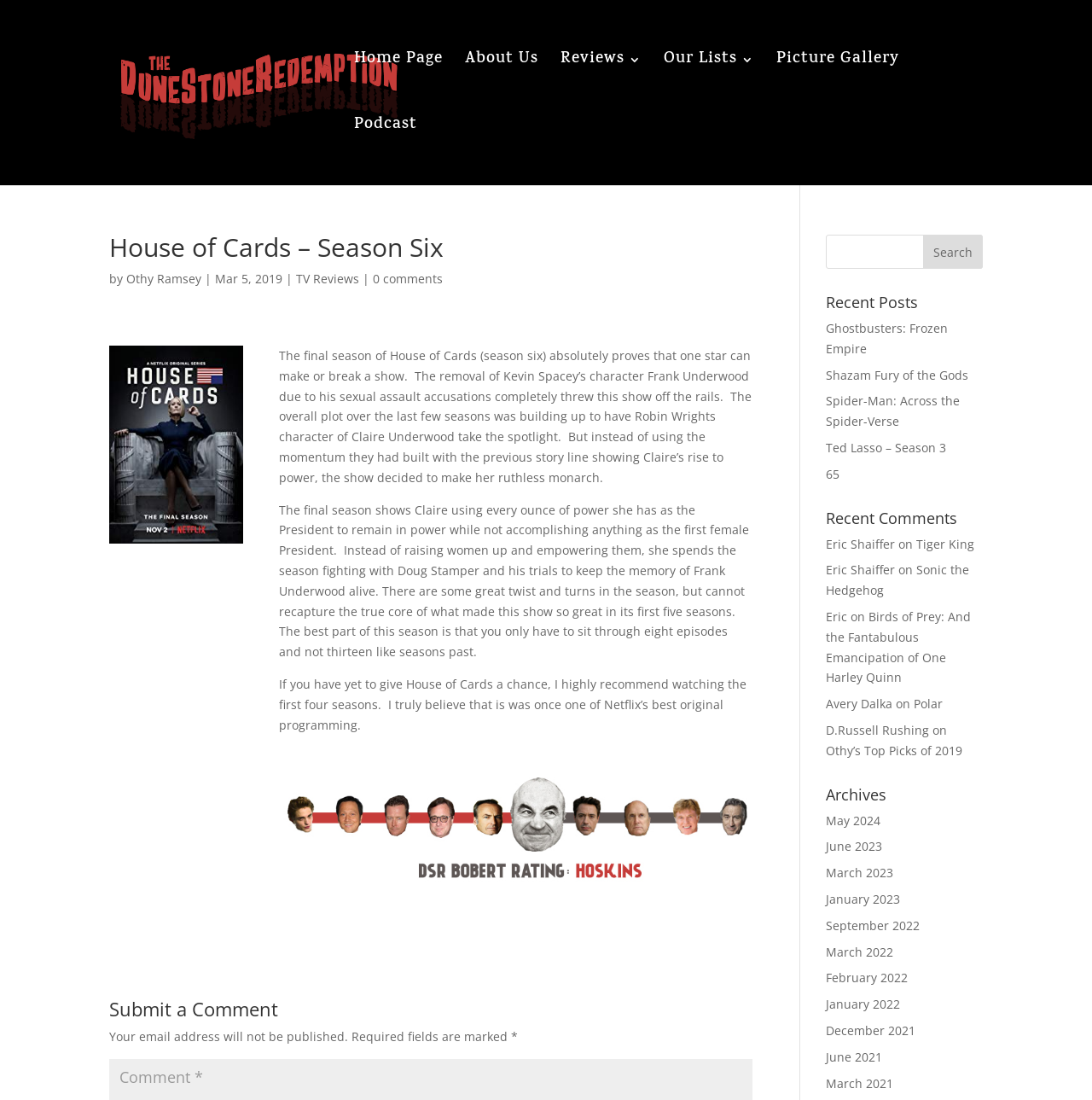Please find the bounding box coordinates of the element that needs to be clicked to perform the following instruction: "Read the review of House of Cards Season Six". The bounding box coordinates should be four float numbers between 0 and 1, represented as [left, top, right, bottom].

[0.255, 0.316, 0.688, 0.441]